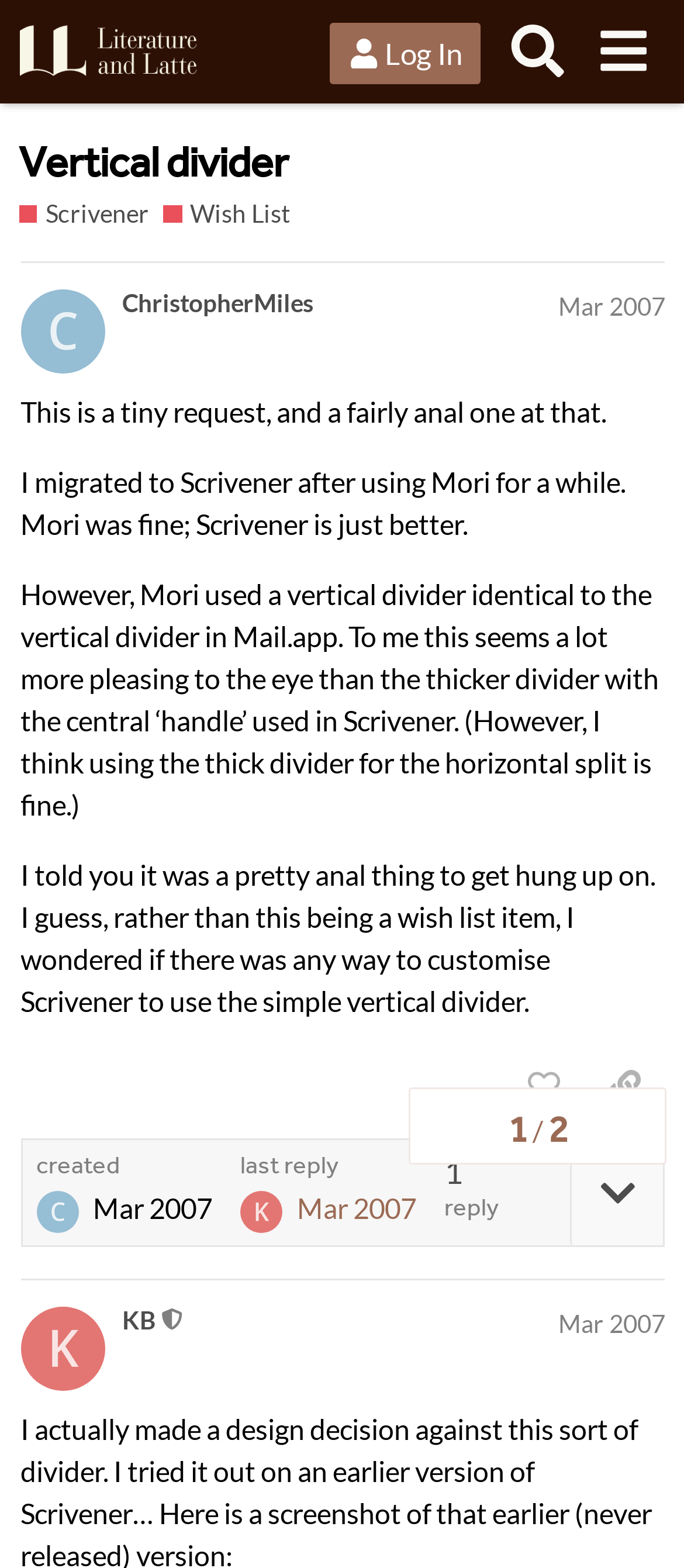What is the date of the first post?
Using the image, answer in one word or phrase.

Mar 20, 2007